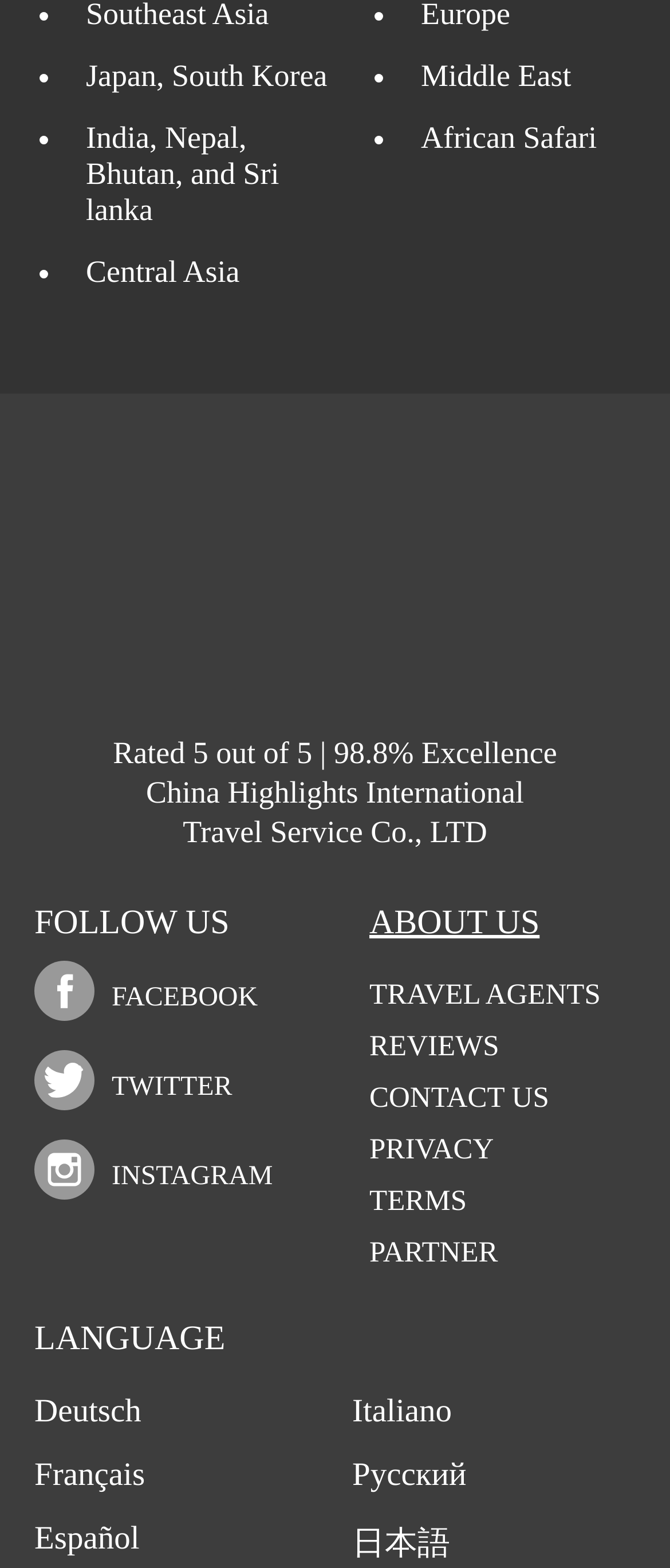What is the name of the company logo?
Look at the image and construct a detailed response to the question.

I found the image with the description 'China Highlights Logo' on the webpage, which is likely the company logo.